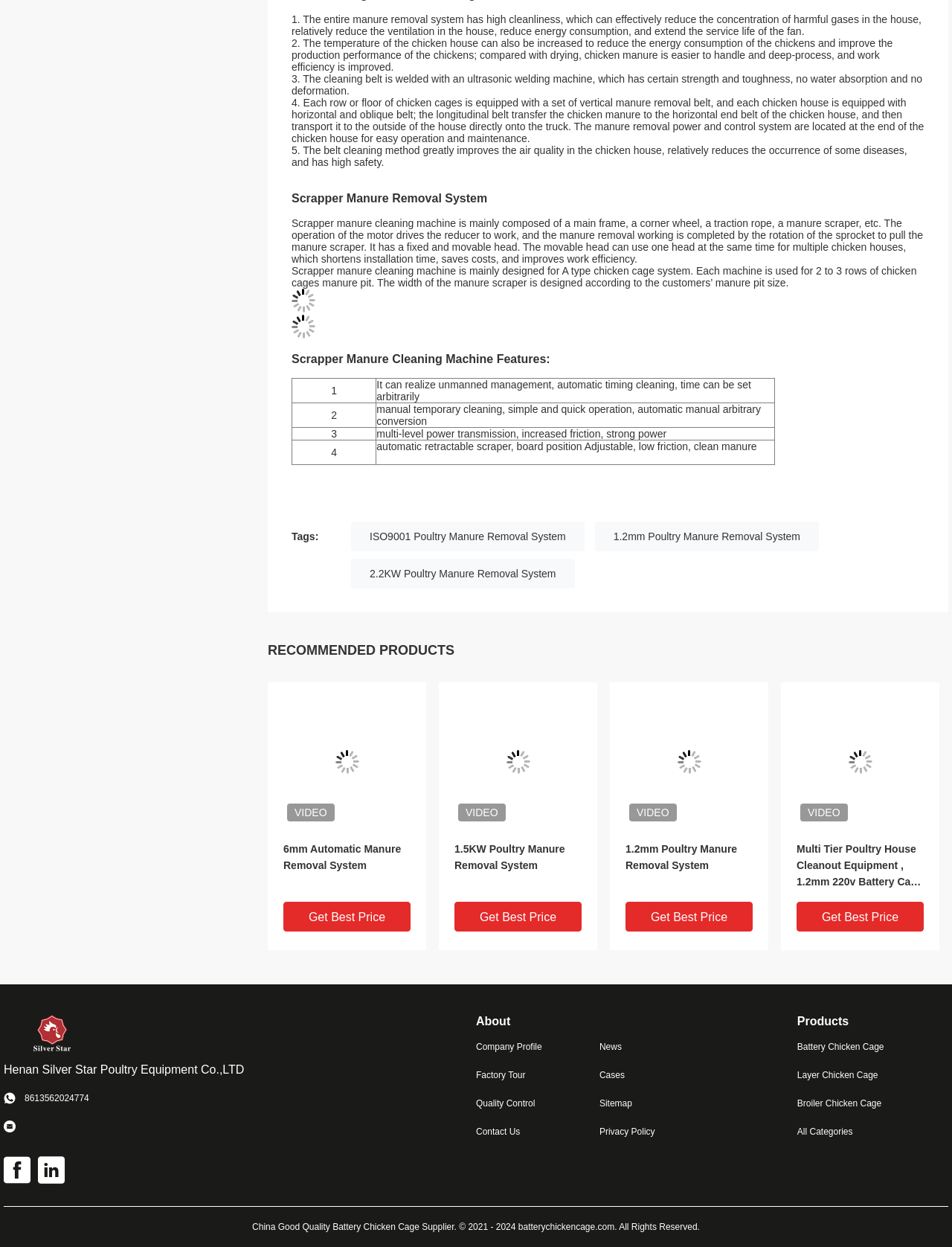What is the benefit of using the Scrapper manure cleaning machine?
Look at the image and construct a detailed response to the question.

The Scrapper manure cleaning machine can improve work efficiency because it can realize unmanned management, automatic timing cleaning, and manual temporary cleaning, which makes the cleaning process more efficient and convenient.